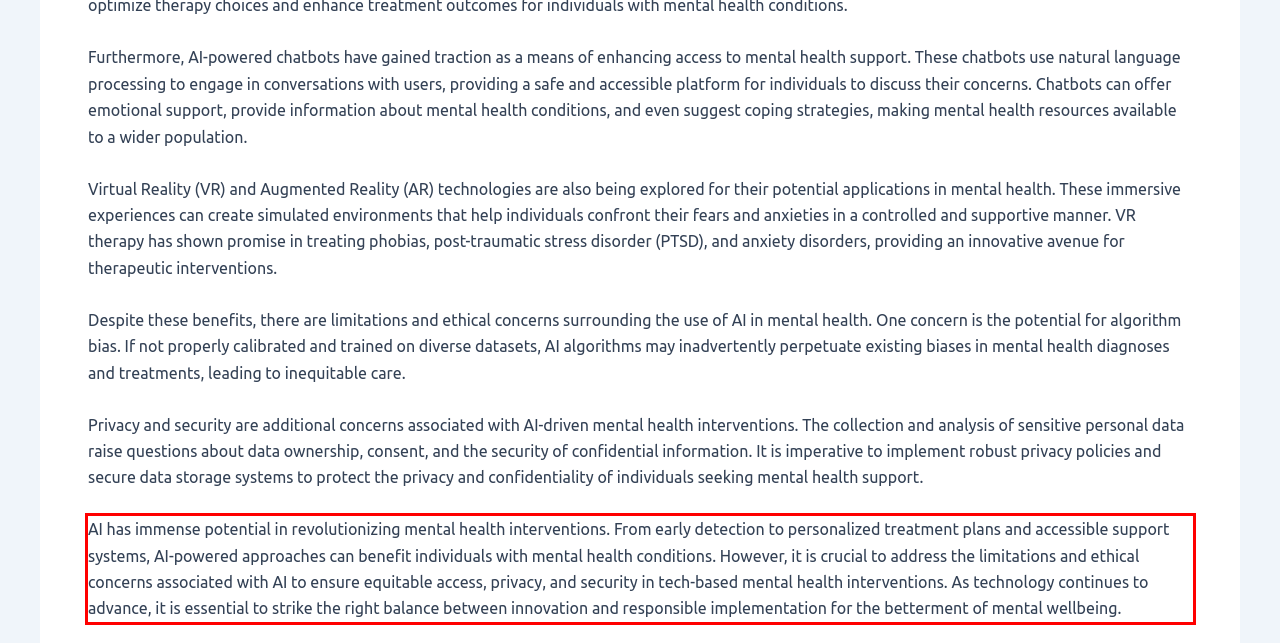You have a screenshot of a webpage where a UI element is enclosed in a red rectangle. Perform OCR to capture the text inside this red rectangle.

AI has immense potential in revolutionizing mental health interventions. From early detection to personalized treatment plans and accessible support systems, AI-powered approaches can benefit individuals with mental health conditions. However, it is crucial to address the limitations and ethical concerns associated with AI to ensure equitable access, privacy, and security in tech-based mental health interventions. As technology continues to advance, it is essential to strike the right balance between innovation and responsible implementation for the betterment of mental wellbeing.